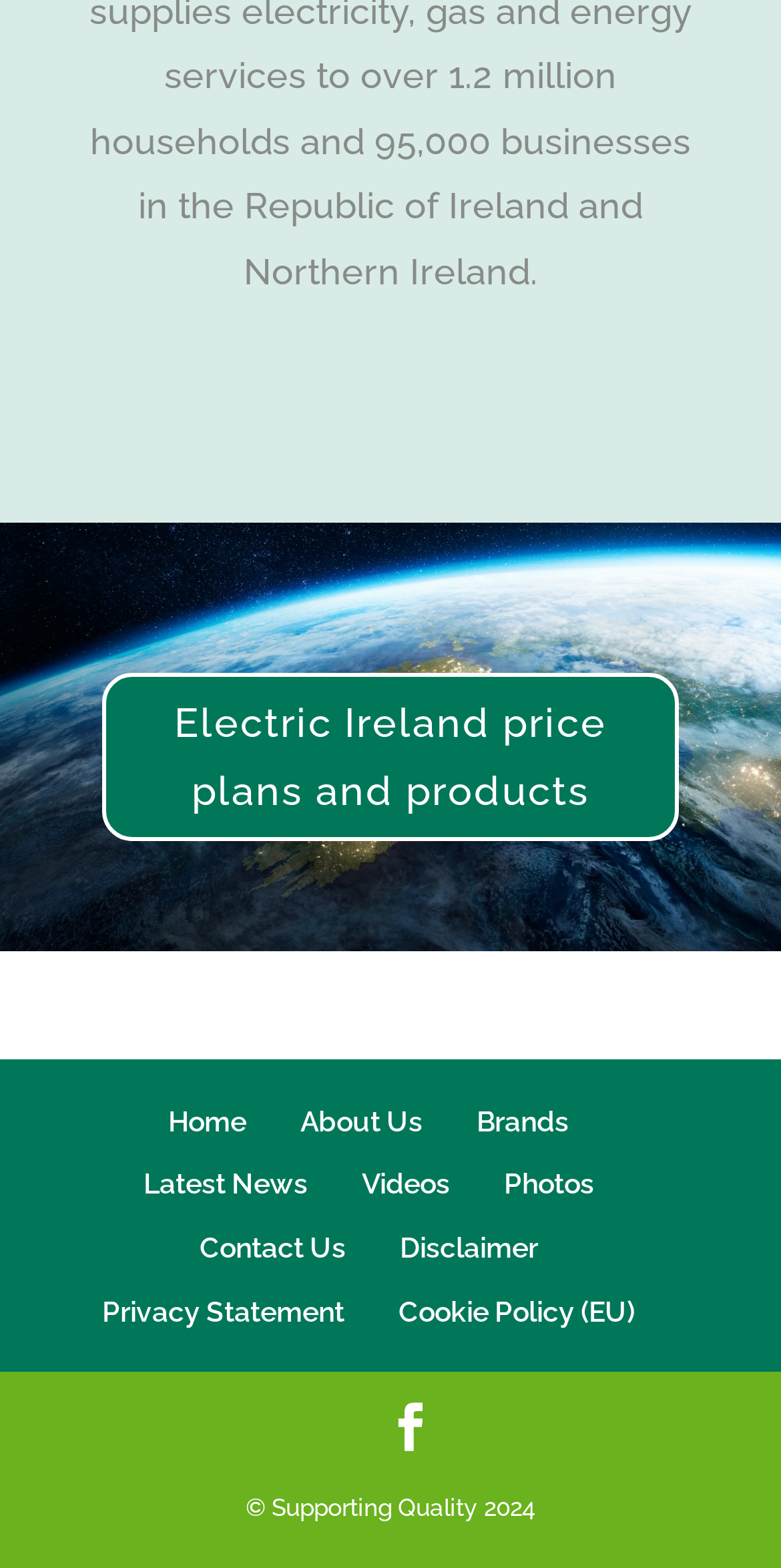Please specify the bounding box coordinates of the element that should be clicked to execute the given instruction: 'Read the latest news'. Ensure the coordinates are four float numbers between 0 and 1, expressed as [left, top, right, bottom].

[0.183, 0.745, 0.394, 0.766]